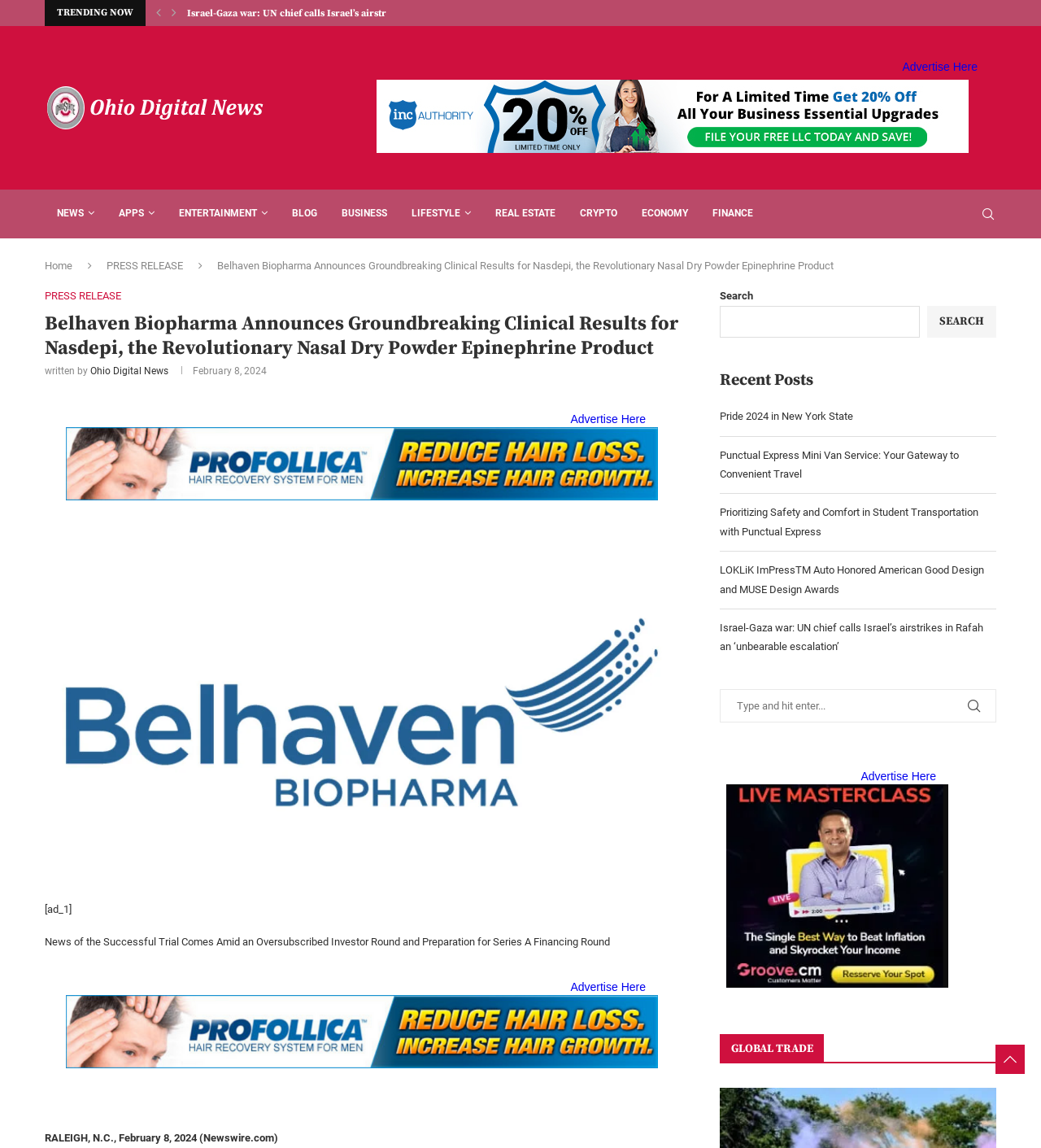Generate a detailed explanation of the webpage's features and information.

This webpage appears to be a news article from Ohio Digital News, with the title "Belhaven Biopharma Announces Groundbreaking Clinical Results for Nasdepi, the Revolutionary Nasal Dry Powder Epinephrine Product". 

At the top of the page, there is a navigation menu with links to "NEWS", "APPS", "ENTERTAINMENT", "BLOG", "BUSINESS", "LIFESTYLE", "REAL ESTATE", "CRYPTO", "ECONOMY", and "FINANCE". There is also a search bar located at the top right corner of the page.

Below the navigation menu, there is a section with trending news articles, including "Palestinians Pay $2 Million a Day to Flee..." and "Biden Breaks His Silence on Gaza Protests in...". 

The main article is divided into sections, with the title and a subheading "written by Ohio Digital News" at the top. The article's content is followed by a timestamp "February 8, 2024" and an image. 

On the right side of the page, there are three complementary sections. The first section displays recent posts, including "Pride 2024 in New York State", "Punctual Express Mini Van Service: Your Gateway to Convenient Travel", and several others. The second section appears to be a search bar, and the third section contains an iframe with a heading "GLOBAL TRADE".

Throughout the page, there are various links, images, and iframes, which suggest that the webpage is a news article with related content and advertisements.